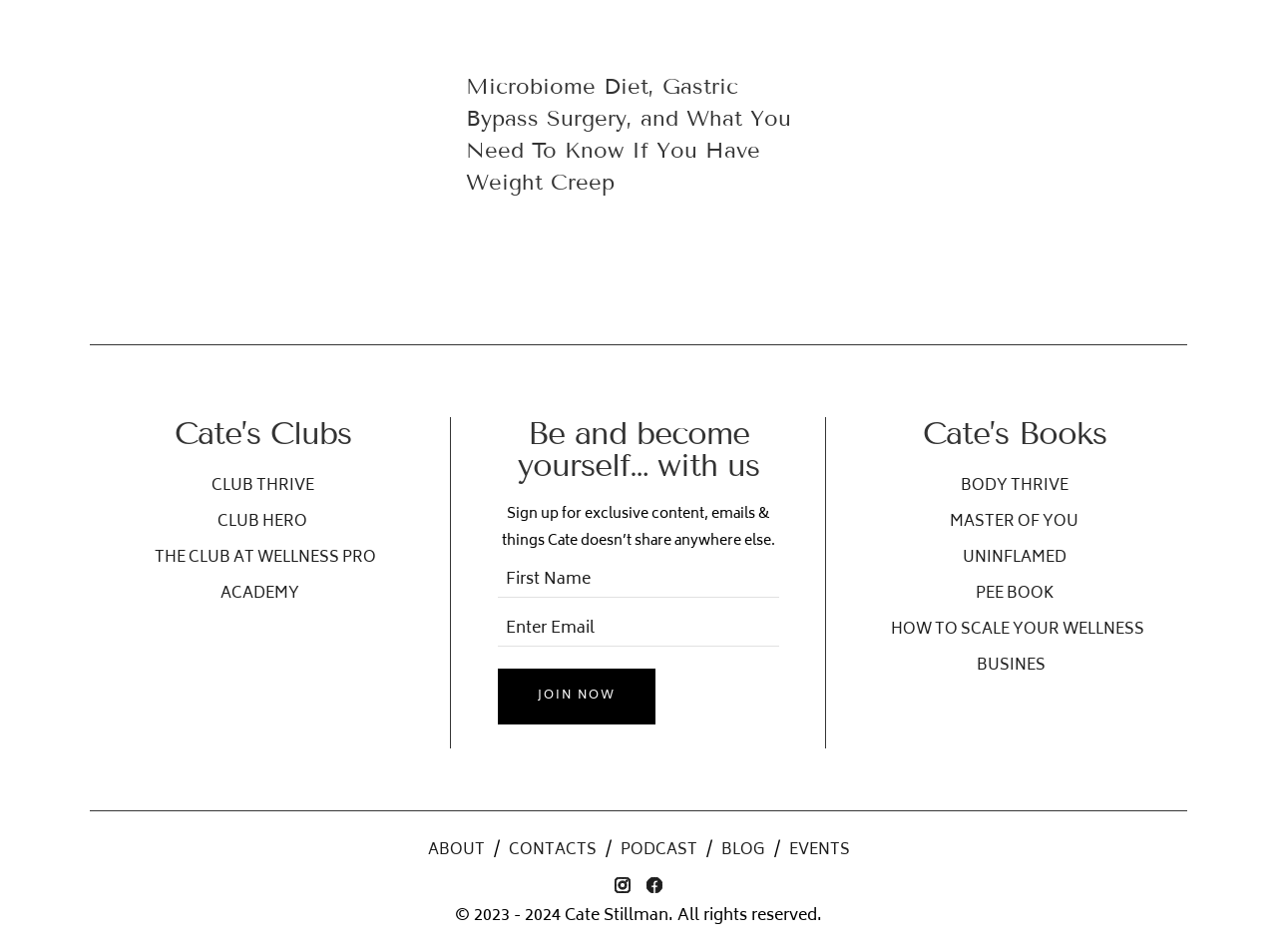Respond with a single word or phrase for the following question: 
What is the purpose of the form?

Sign up for exclusive content